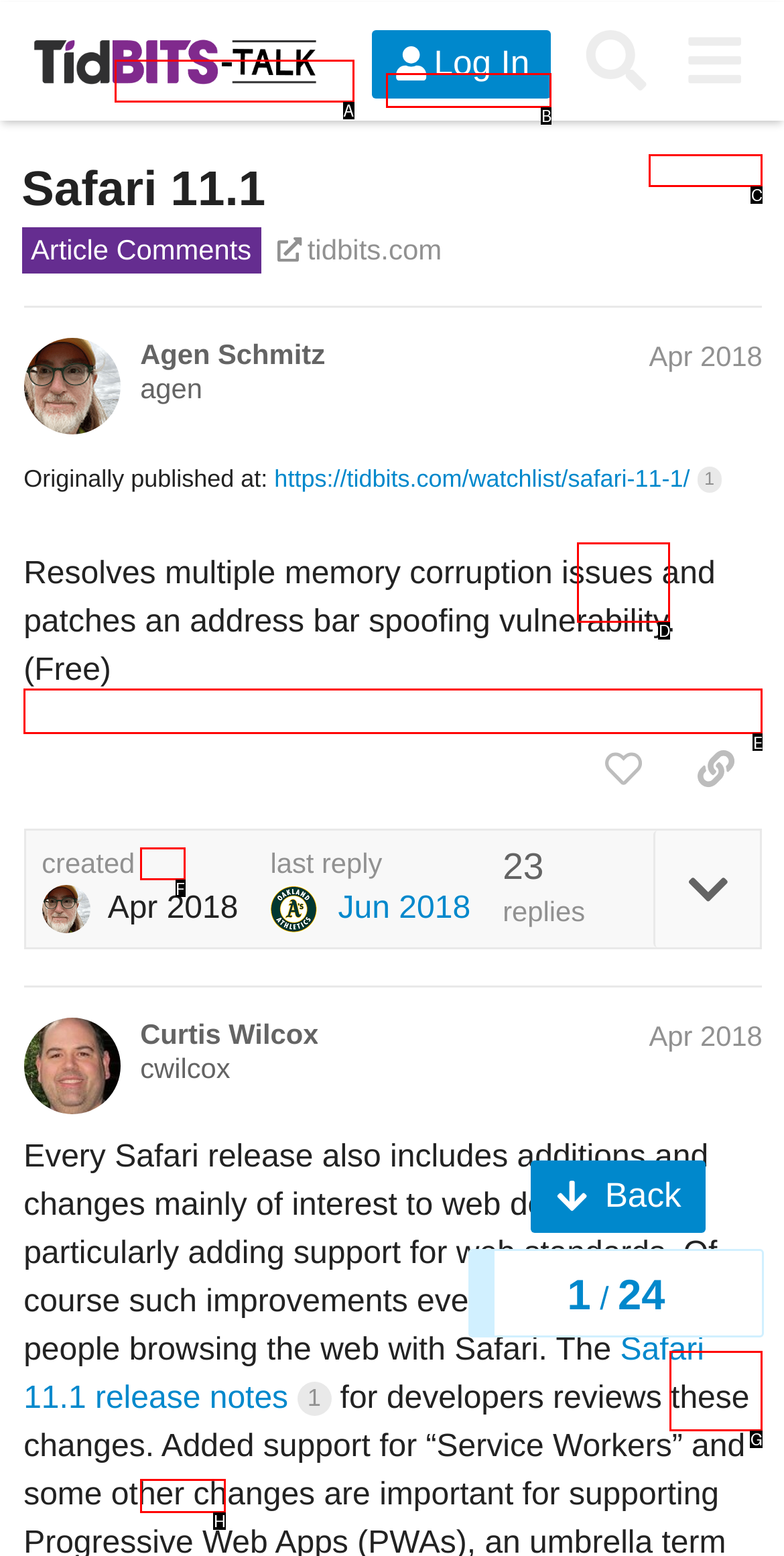Find the HTML element that matches the description provided: Simon
Answer using the corresponding option letter.

H